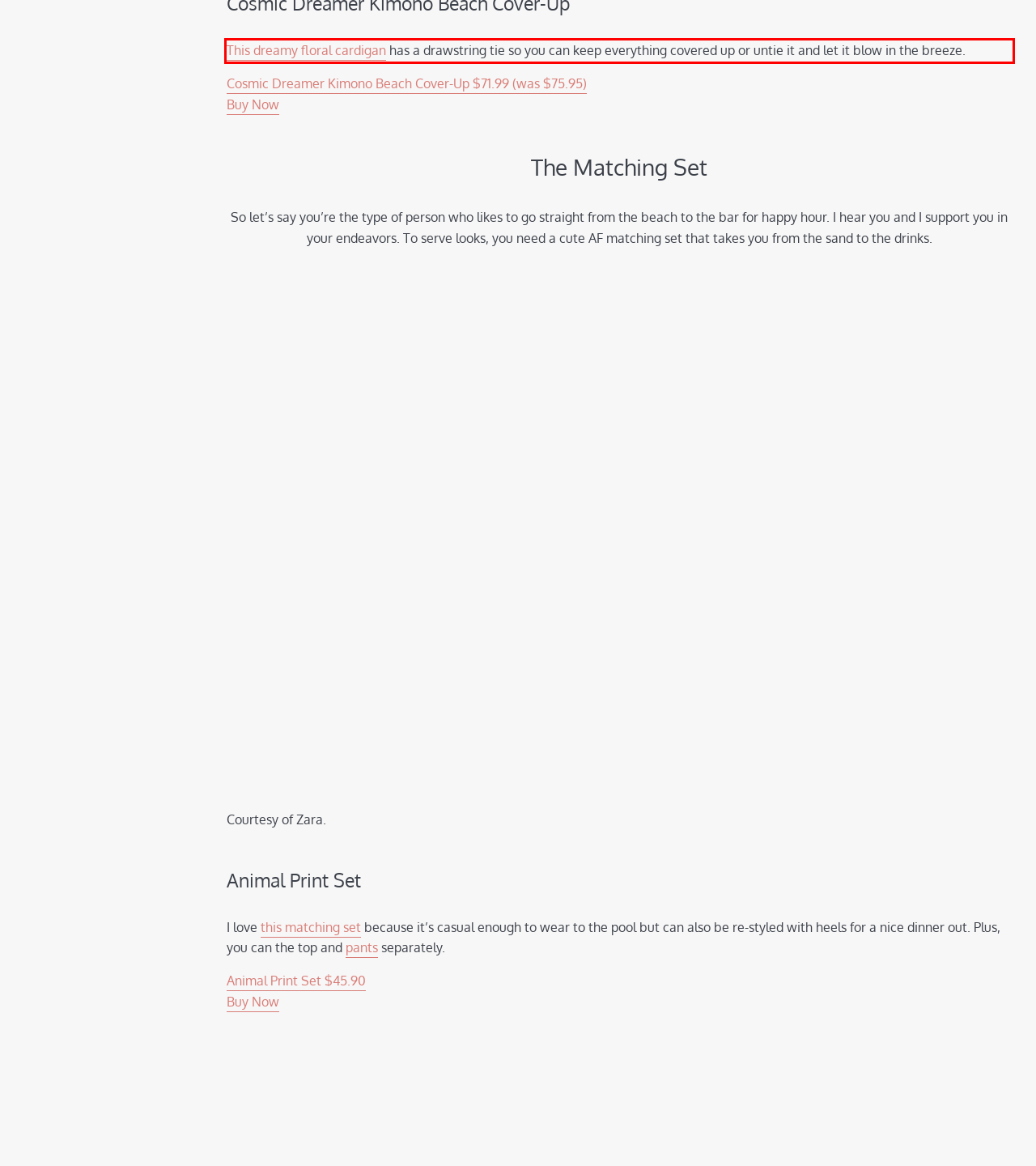You are provided with a webpage screenshot that includes a red rectangle bounding box. Extract the text content from within the bounding box using OCR.

This dreamy floral cardigan has a drawstring tie so you can keep everything covered up or untie it and let it blow in the breeze.